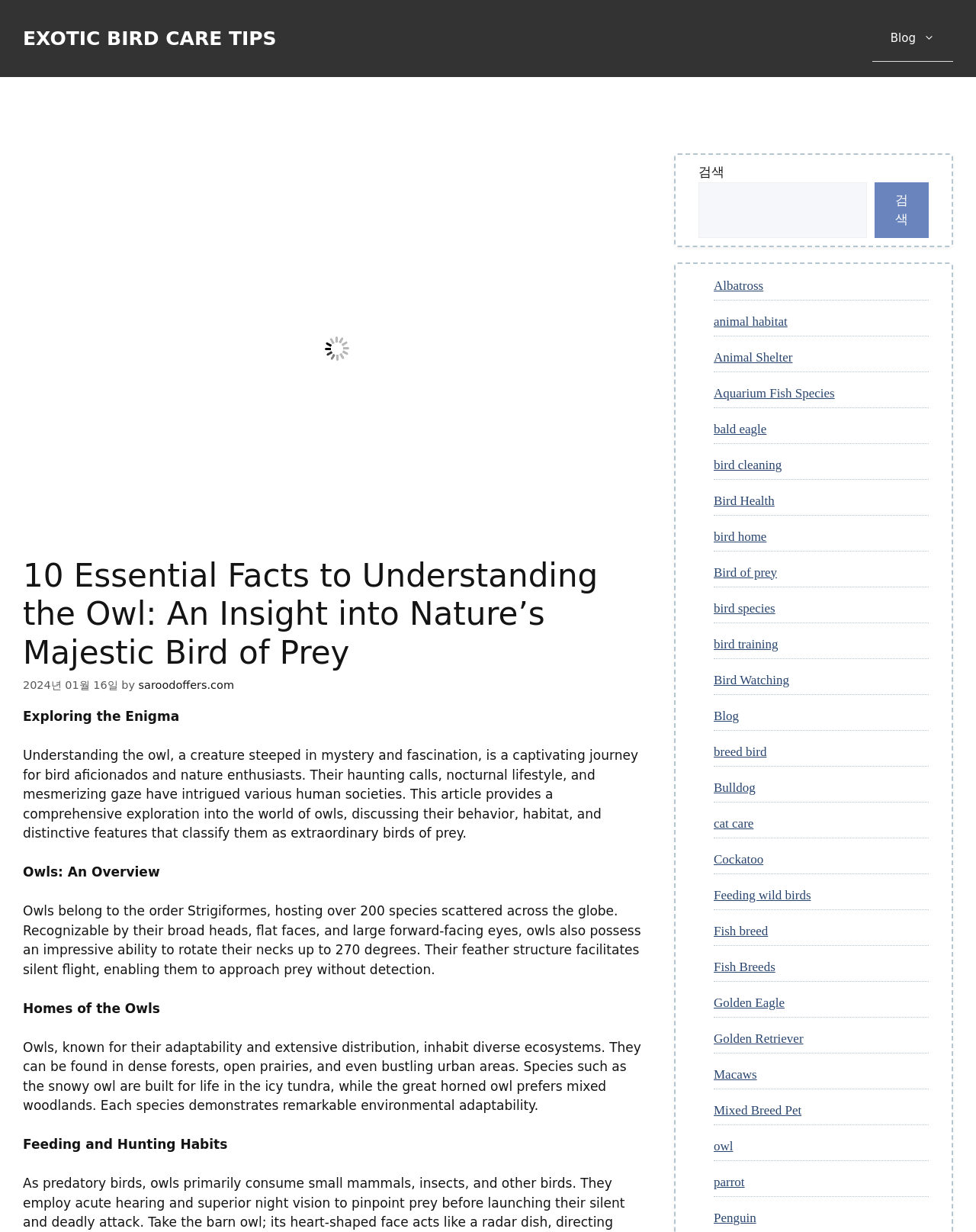Find the bounding box coordinates for the HTML element specified by: "Fish Breeds".

[0.731, 0.779, 0.794, 0.79]